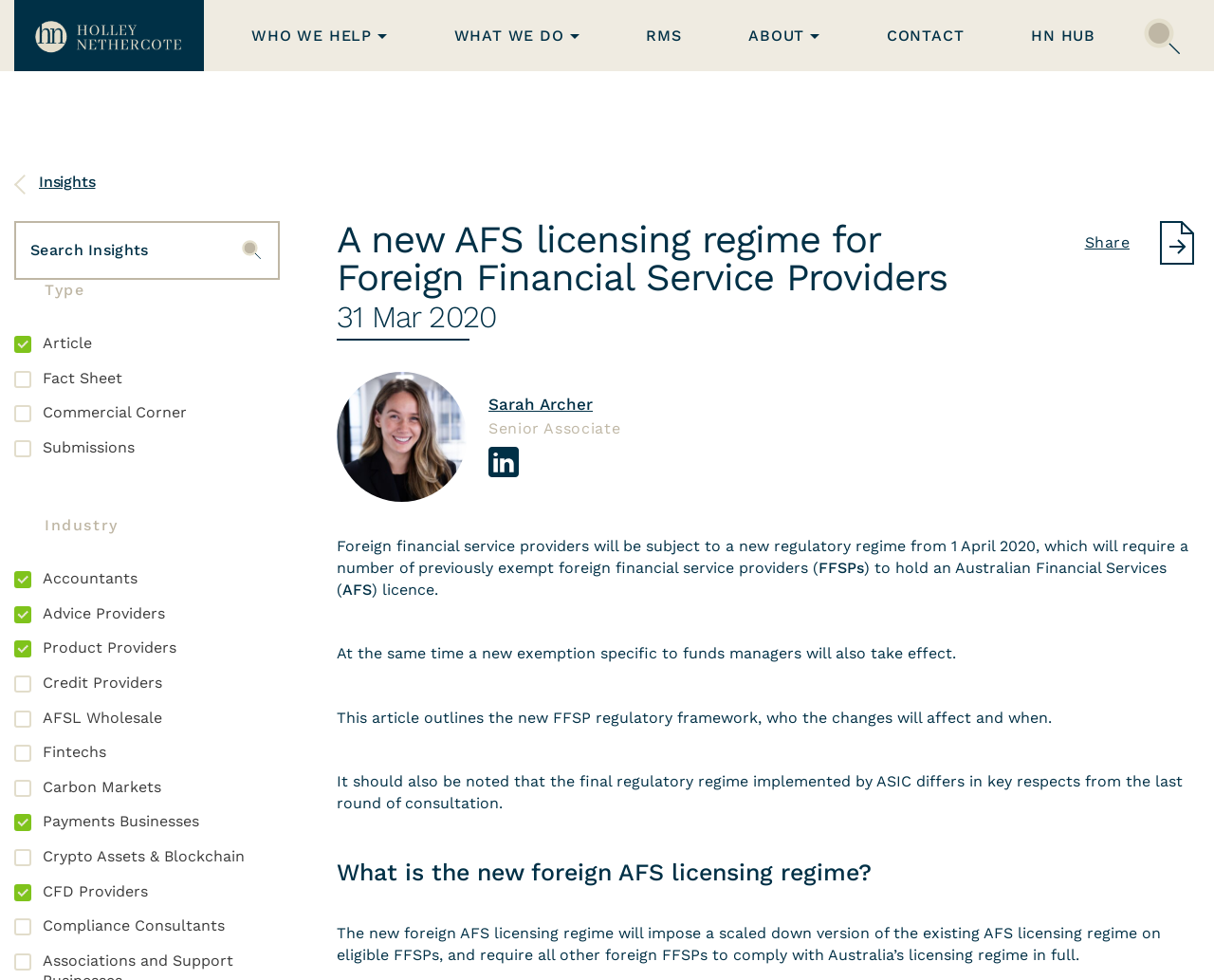Locate the bounding box coordinates of the area that needs to be clicked to fulfill the following instruction: "Click on WHO WE HELP menu". The coordinates should be in the format of four float numbers between 0 and 1, namely [left, top, right, bottom].

[0.184, 0.0, 0.342, 0.073]